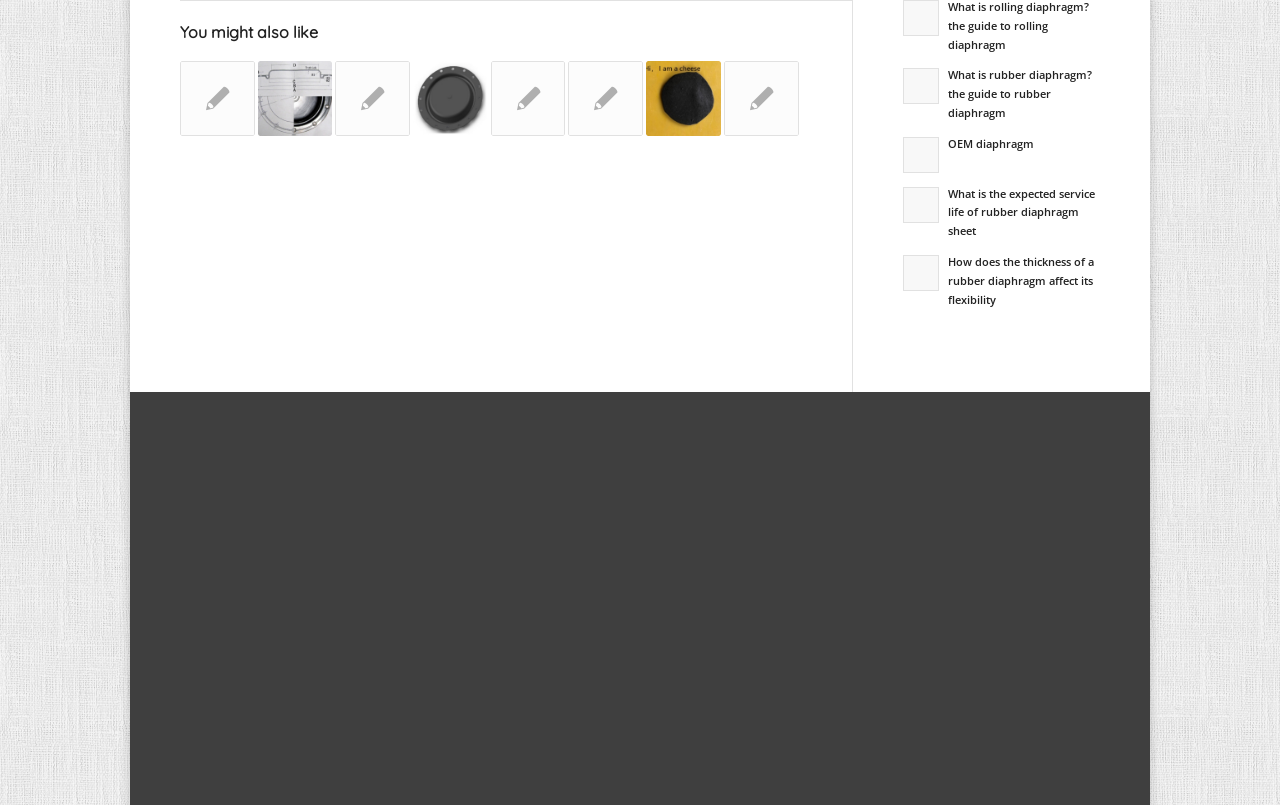Reply to the question below using a single word or brief phrase:
What is the address of the company?

RM2006 Cross-border e-commerce Park Xinyuan Road Li’an Hangzhou 311300 China